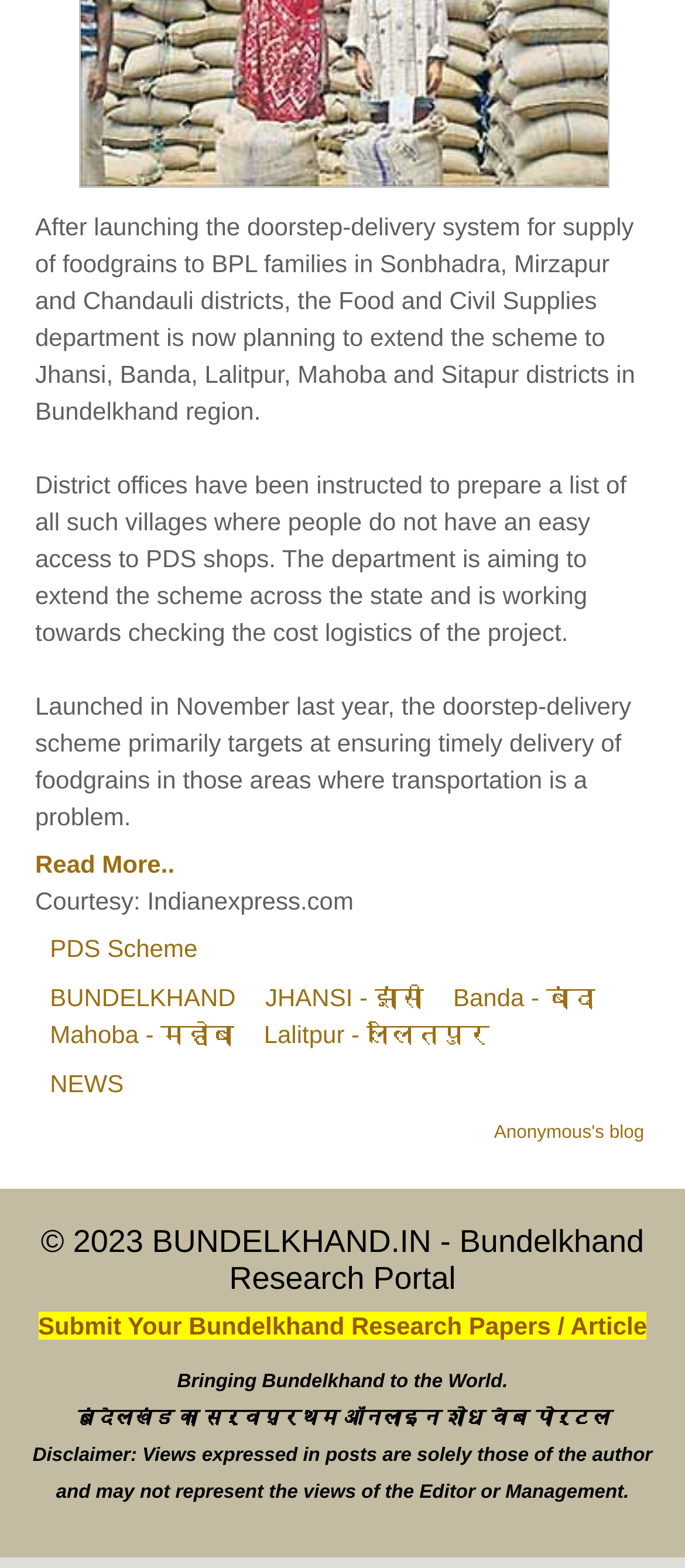Find the bounding box coordinates corresponding to the UI element with the description: "Anonymous's blog". The coordinates should be formatted as [left, top, right, bottom], with values as floats between 0 and 1.

[0.721, 0.715, 0.94, 0.729]